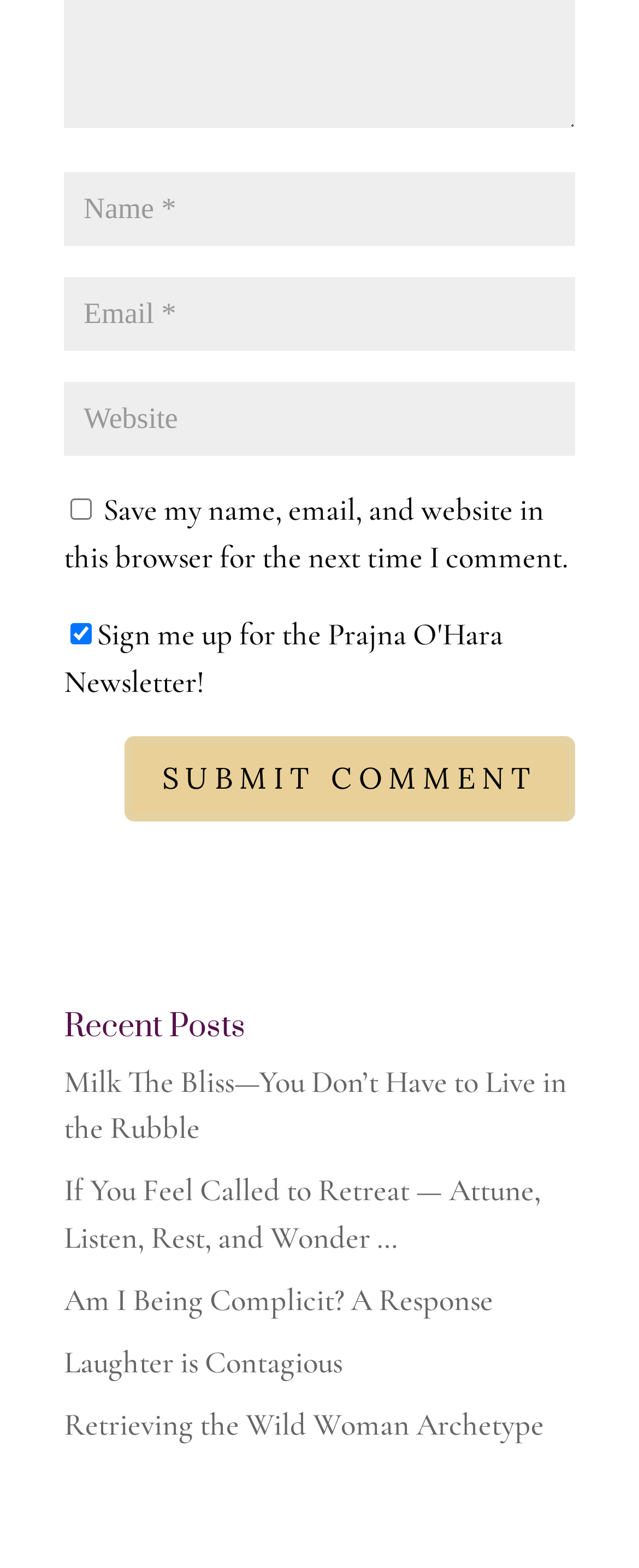Pinpoint the bounding box coordinates of the area that must be clicked to complete this instruction: "Enter your name".

[0.1, 0.11, 0.9, 0.157]